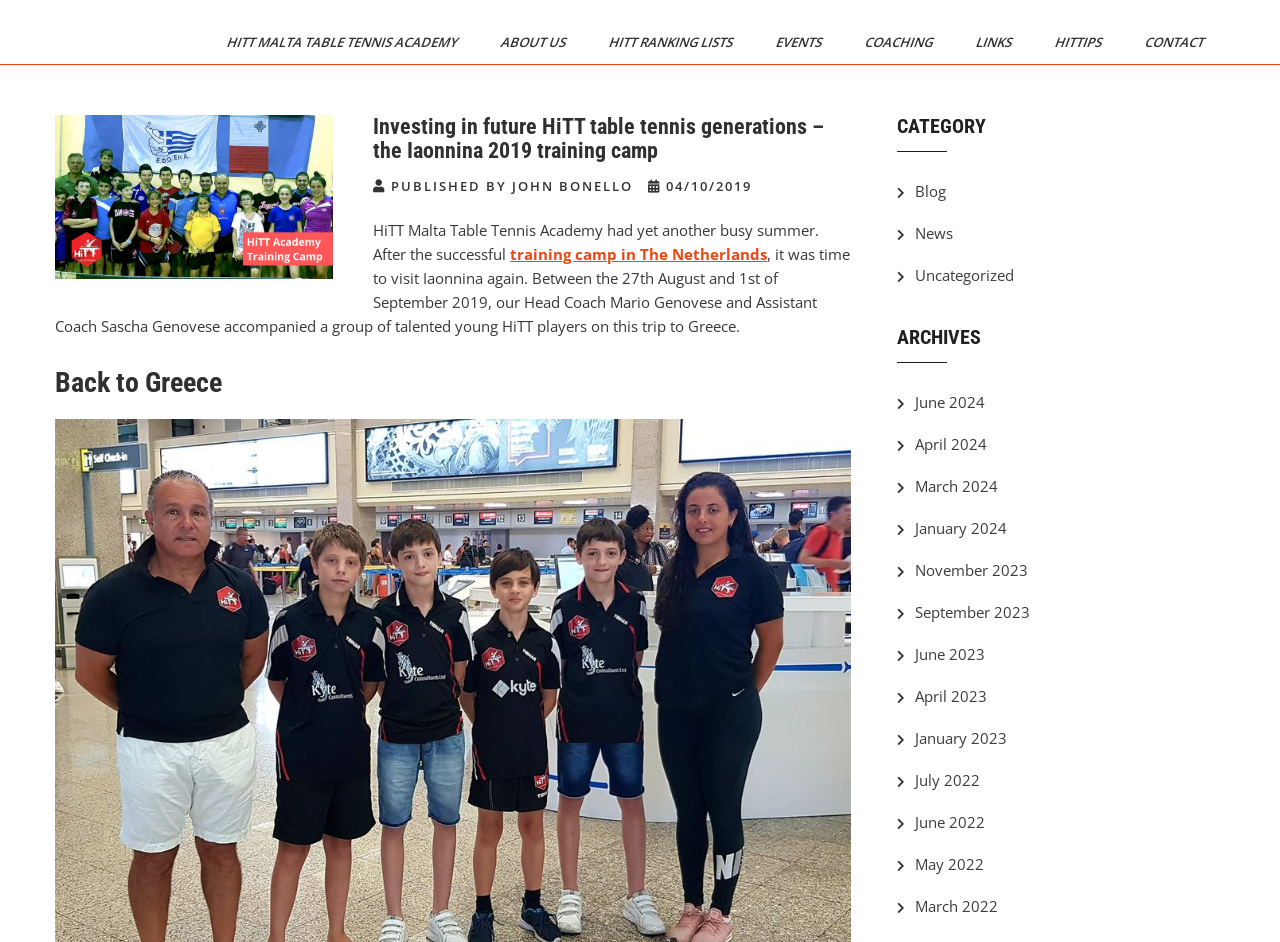Please give a one-word or short phrase response to the following question: 
What is the date range of the training camp in Greece?

27th August to 1st September 2019